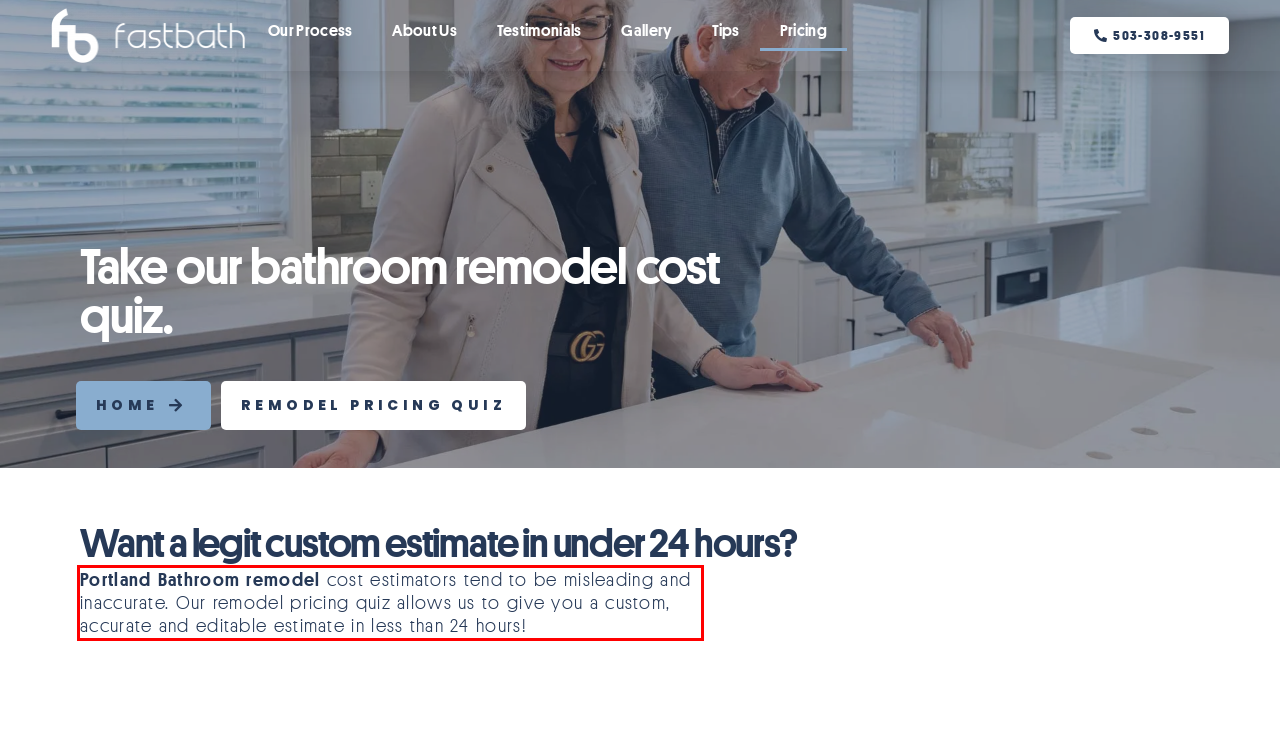Given a webpage screenshot, identify the text inside the red bounding box using OCR and extract it.

Portland Bathroom remodel cost estimators tend to be misleading and inaccurate. Our remodel pricing quiz allows us to give you a custom, accurate and editable estimate in less than 24 hours!